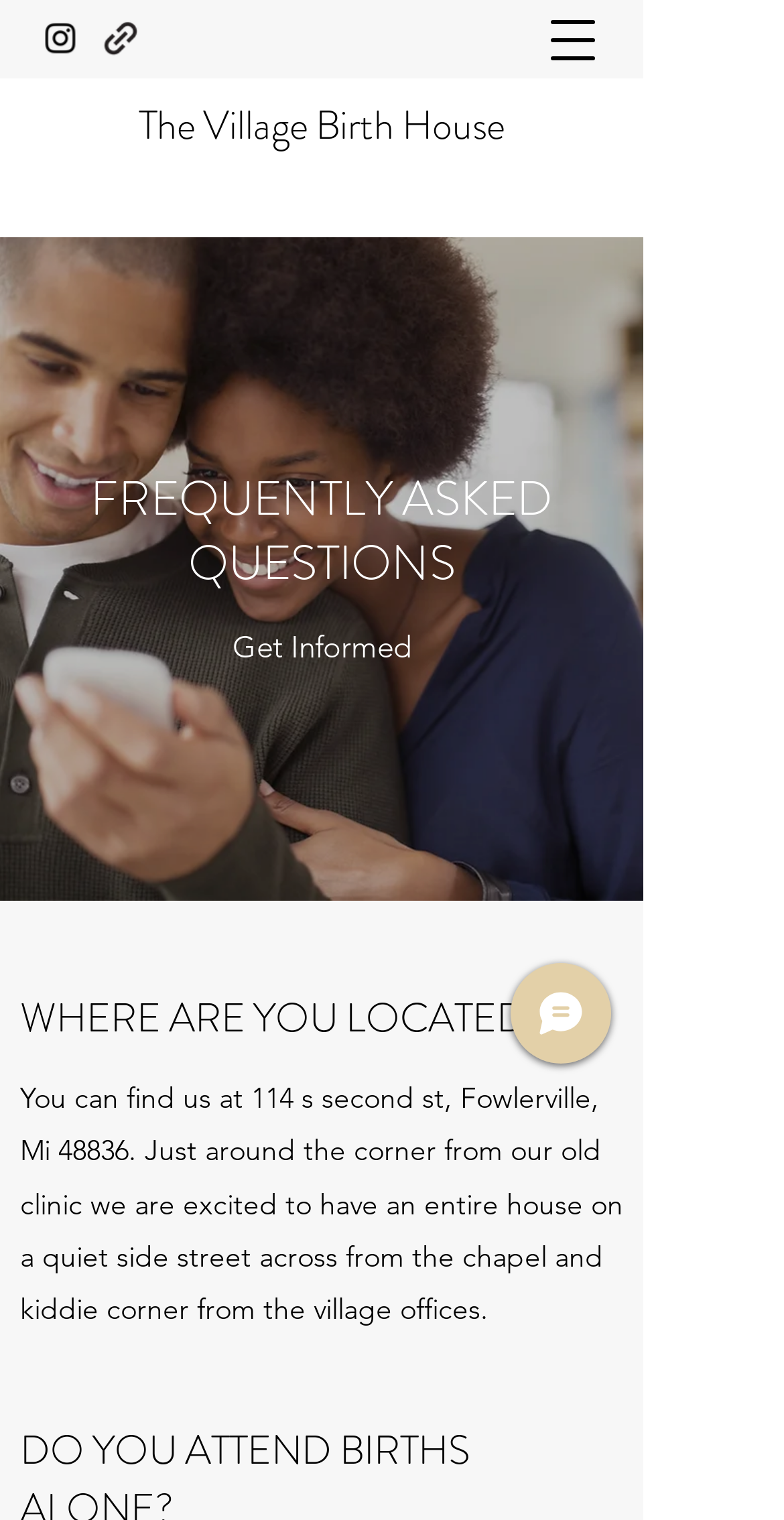Please use the details from the image to answer the following question comprehensively:
How many social media links are in the 'Social Bar'?

I counted the number of links in the 'Social Bar' section, which includes a link to Instagram and another link with no text, so there are two social media links in total.